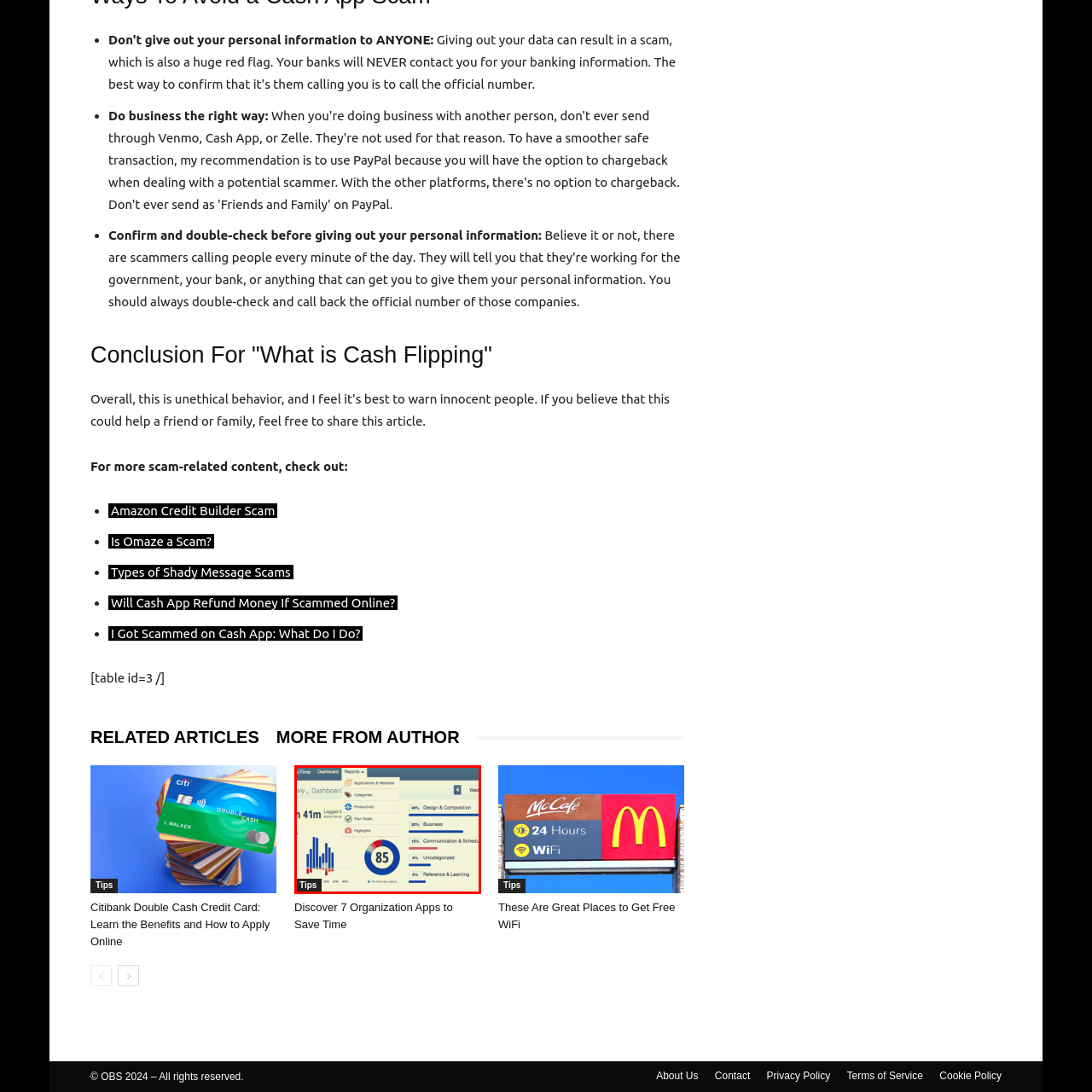Inspect the image contained by the red bounding box and answer the question with a single word or phrase:
What is the efficiency score?

85